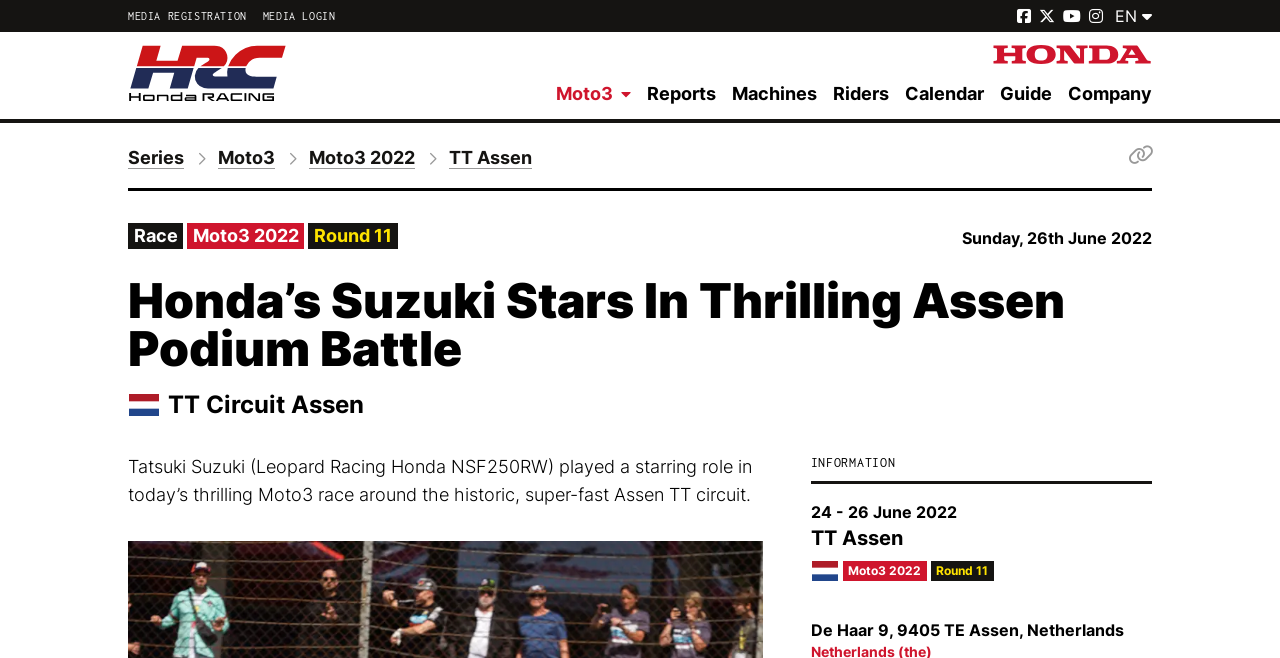Find the bounding box coordinates of the element's region that should be clicked in order to follow the given instruction: "Design a Timeline". The coordinates should consist of four float numbers between 0 and 1, i.e., [left, top, right, bottom].

None